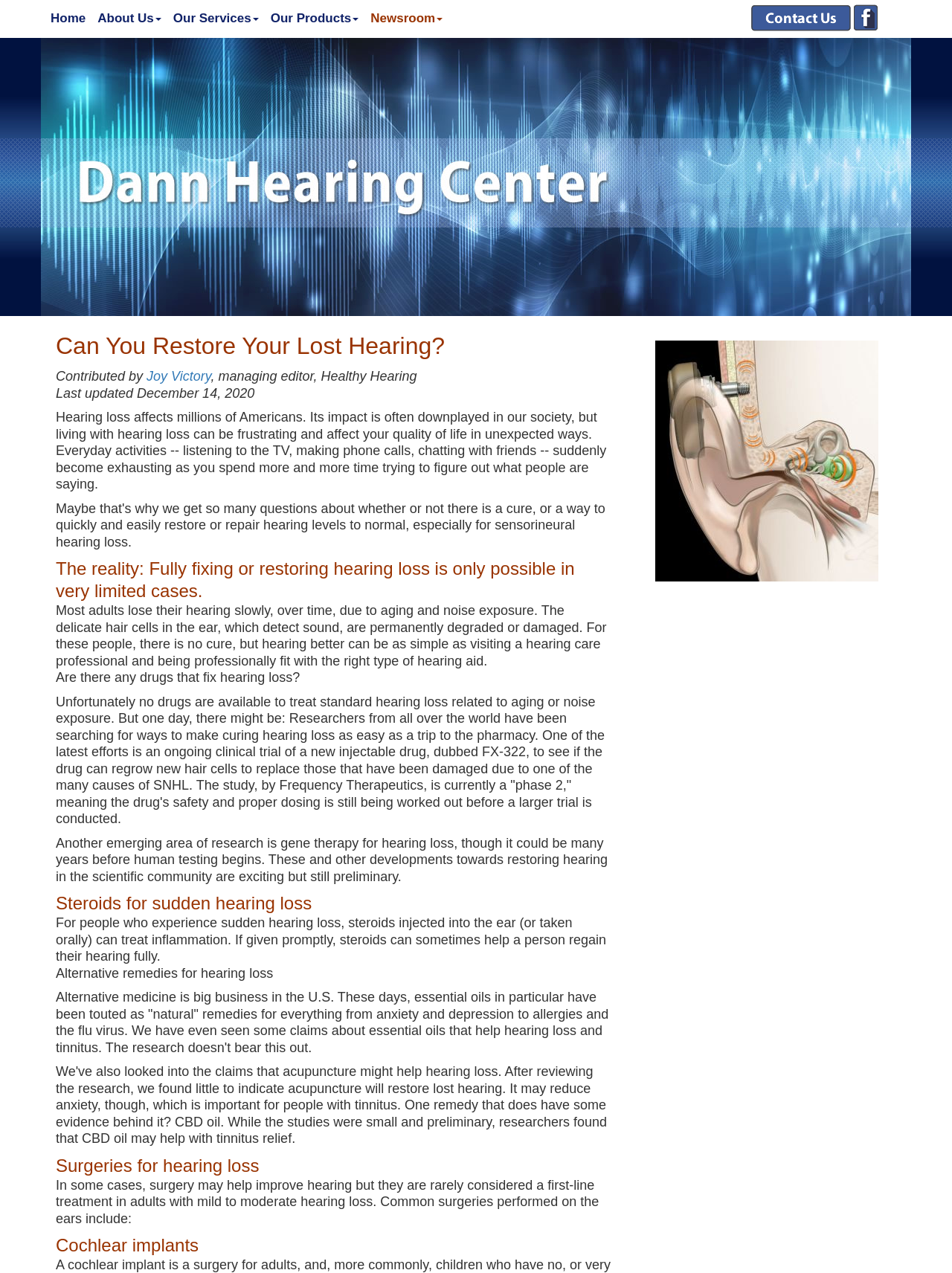What is the topic of the article?
Your answer should be a single word or phrase derived from the screenshot.

Hearing loss